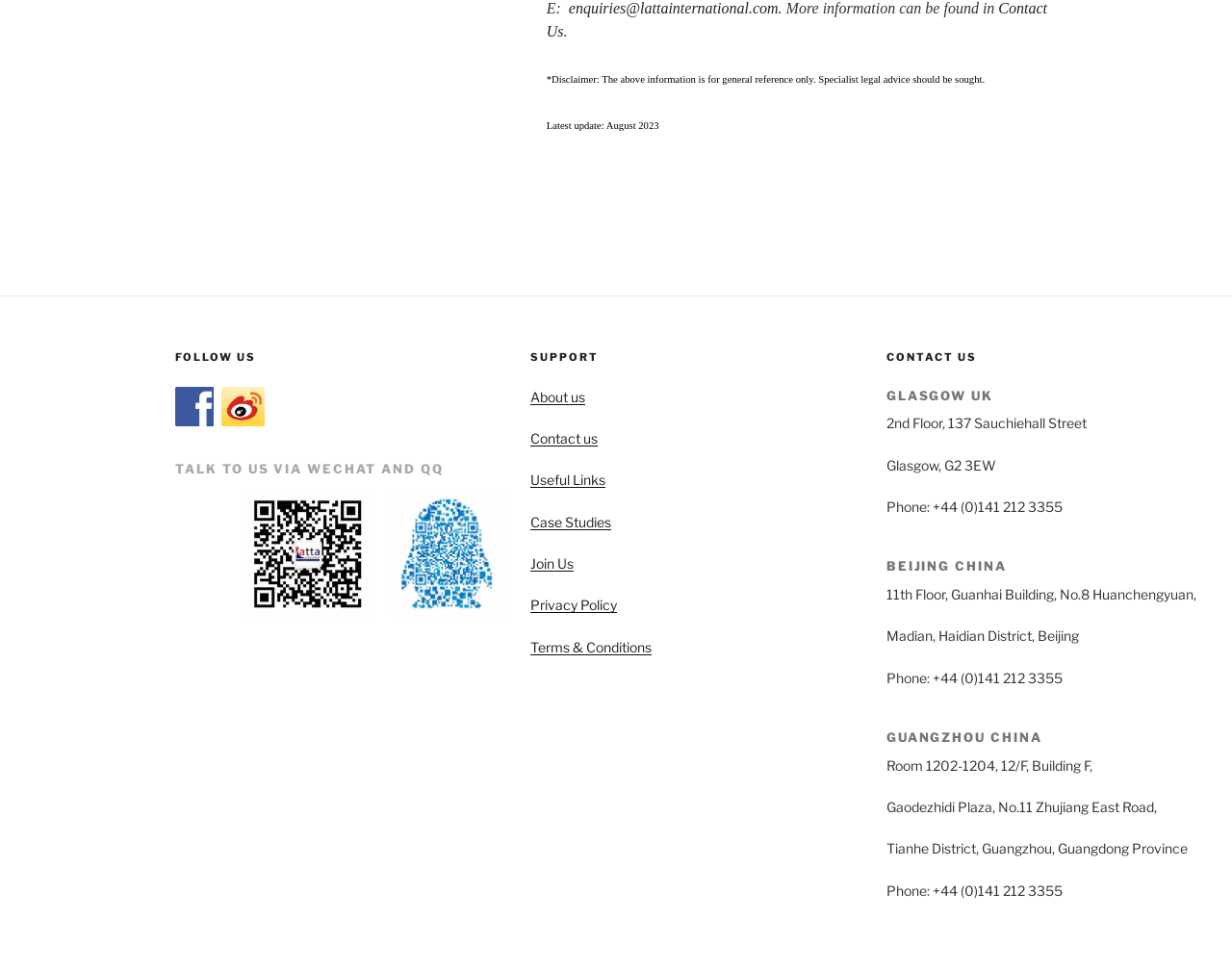Determine the bounding box coordinates of the section to be clicked to follow the instruction: "Send an email". The coordinates should be given as four float numbers between 0 and 1, formatted as [left, top, right, bottom].

[0.142, 0.408, 0.177, 0.425]